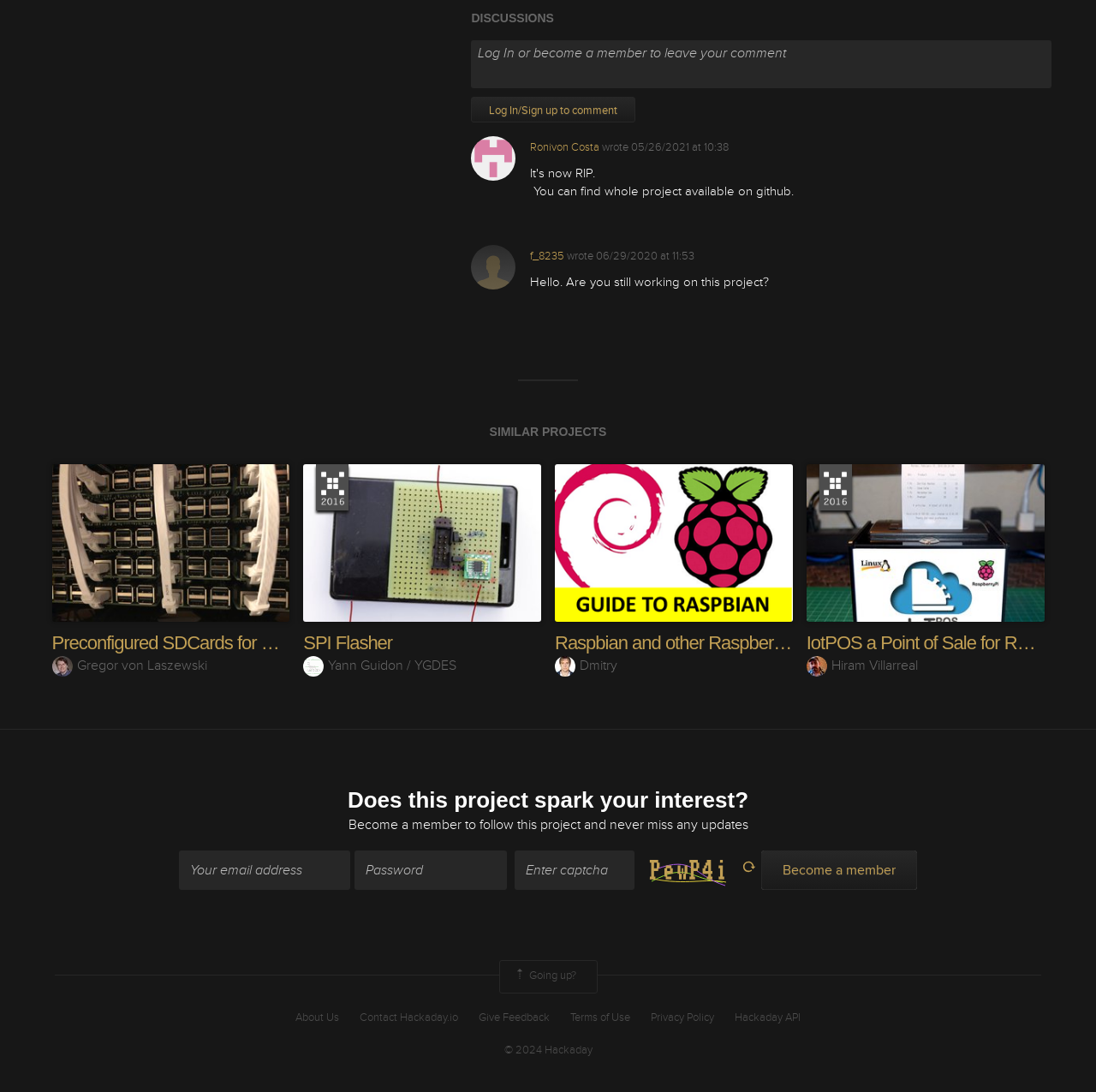How many similar projects are listed?
From the details in the image, provide a complete and detailed answer to the question.

I counted the number of similar projects listed under the 'SIMILAR PROJECTS' heading. There are four projects, each with a title, description, and image.